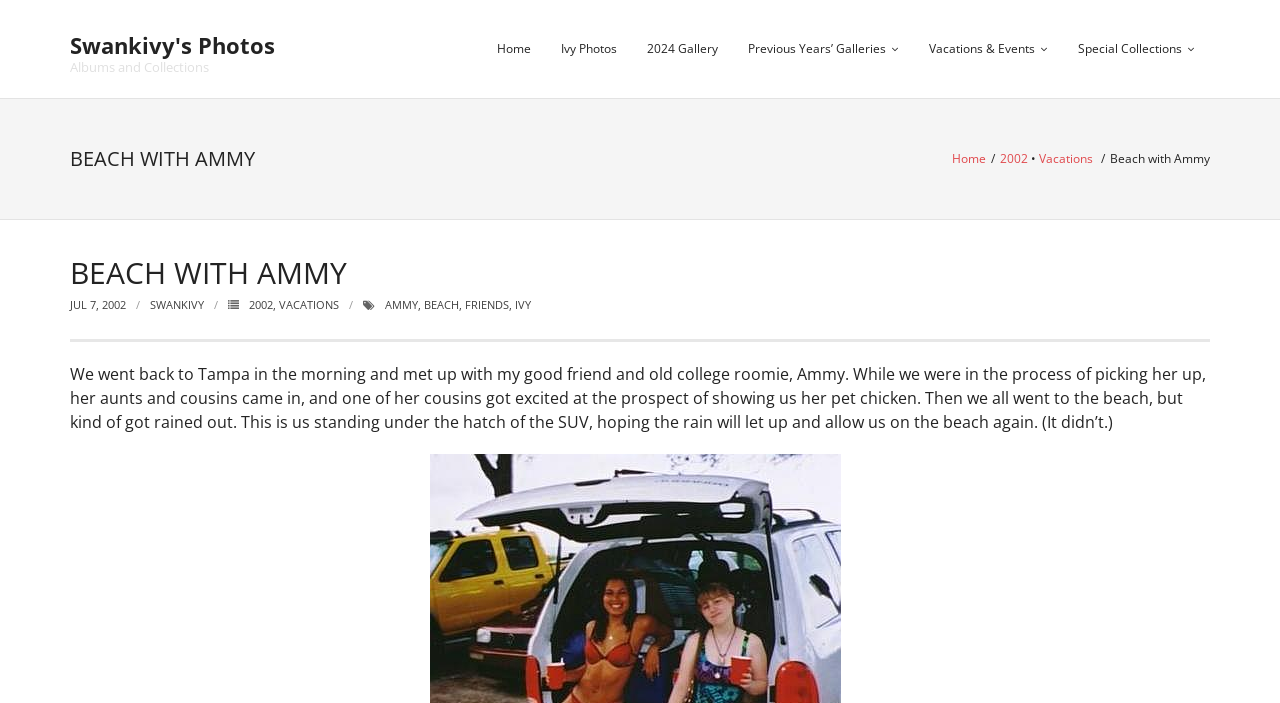Locate the bounding box of the user interface element based on this description: "Swankivy's PhotosAlbums and Collections".

[0.055, 0.028, 0.215, 0.105]